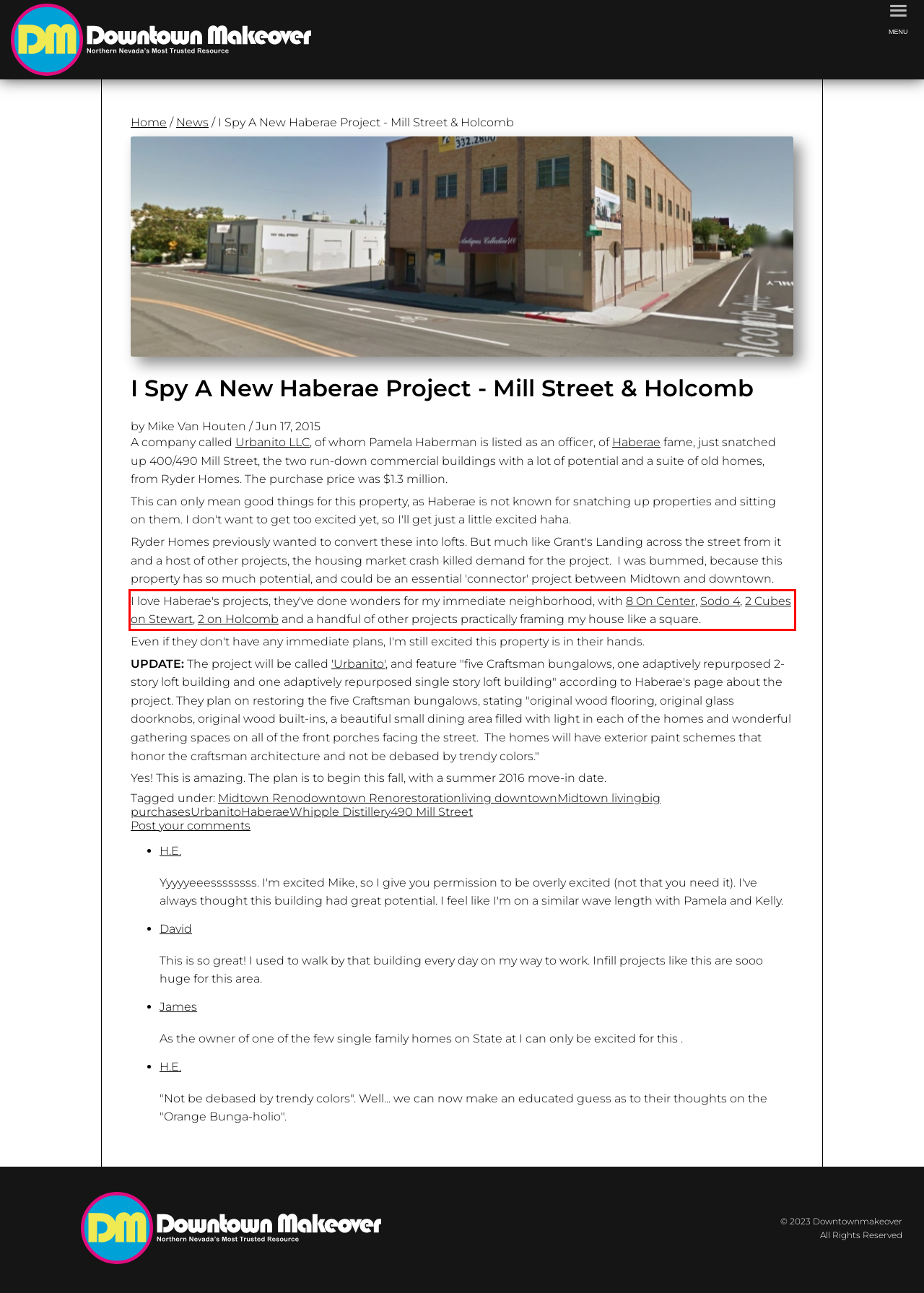Identify the text within the red bounding box on the webpage screenshot and generate the extracted text content.

I love Haberae's projects, they've done wonders for my immediate neighborhood, with 8 On Center, Sodo 4, 2 Cubes on Stewart, 2 on Holcomb and a handful of other projects practically framing my house like a square.